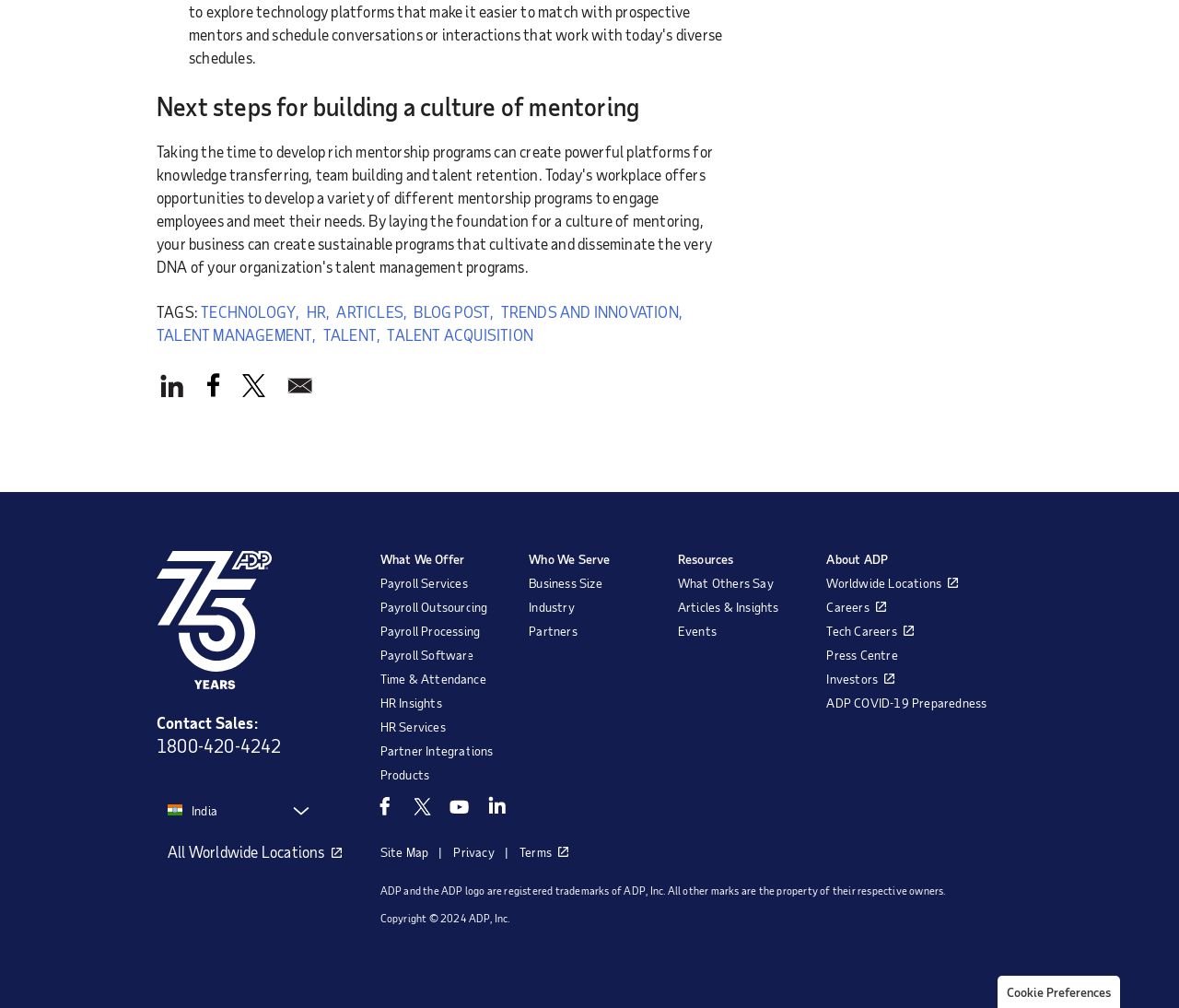How many links are there under 'What We Offer'?
Refer to the image and give a detailed answer to the query.

Under the 'What We Offer' section, there are 7 links: 'Payroll Services', 'Payroll Outsourcing', 'Payroll Processing', 'Payroll Software', 'Time & Attendance', 'HR Insights', and 'HR Services'.